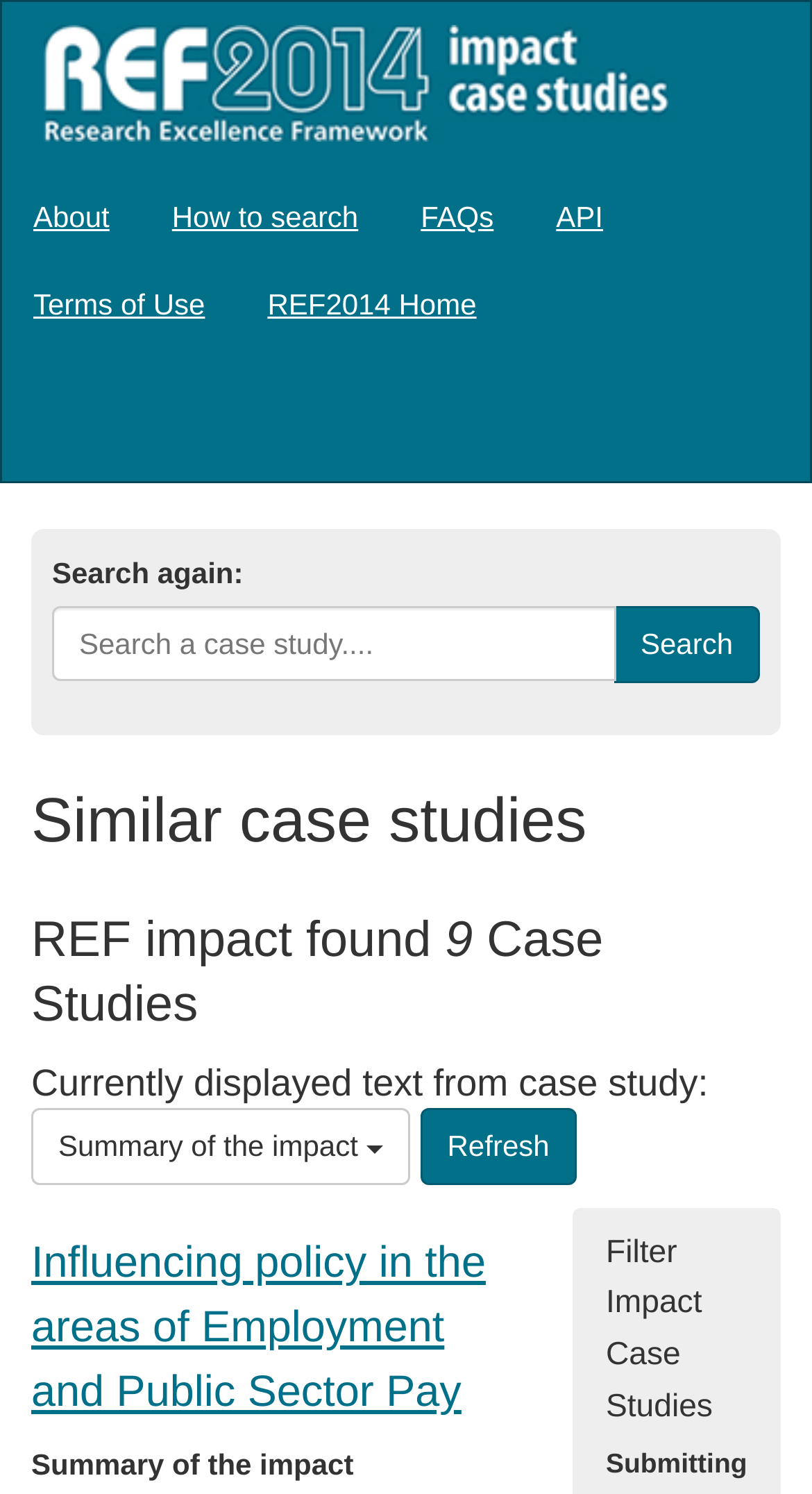Find the bounding box coordinates of the element I should click to carry out the following instruction: "Click on REF2014".

[0.003, 0.01, 0.851, 0.1]